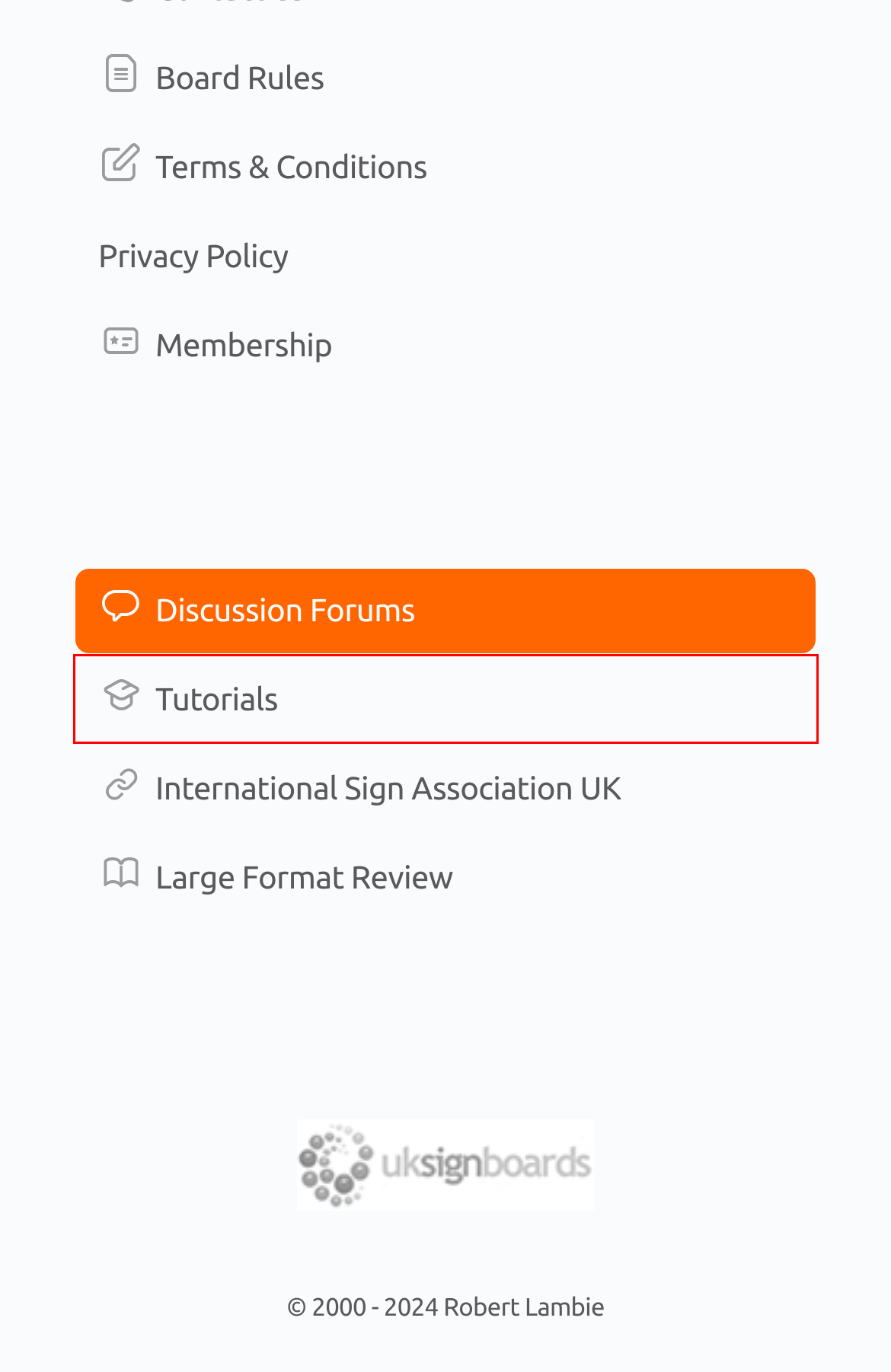Examine the screenshot of a webpage featuring a red bounding box and identify the best matching webpage description for the new page that results from clicking the element within the box. Here are the options:
A. ISA-UK – The Leading Association for the UK Sign Industry
B. Membership – uksignboards.com
C. Terms & Conditions – uksignboards.com
D. Large Format Printing News, Products, Review
E. Pane Talev – uksignboards.com
F. Courses – uksignboards.com
G. Privacy Policy – uksignboards.com
H. Forums – uksignboards.com

F